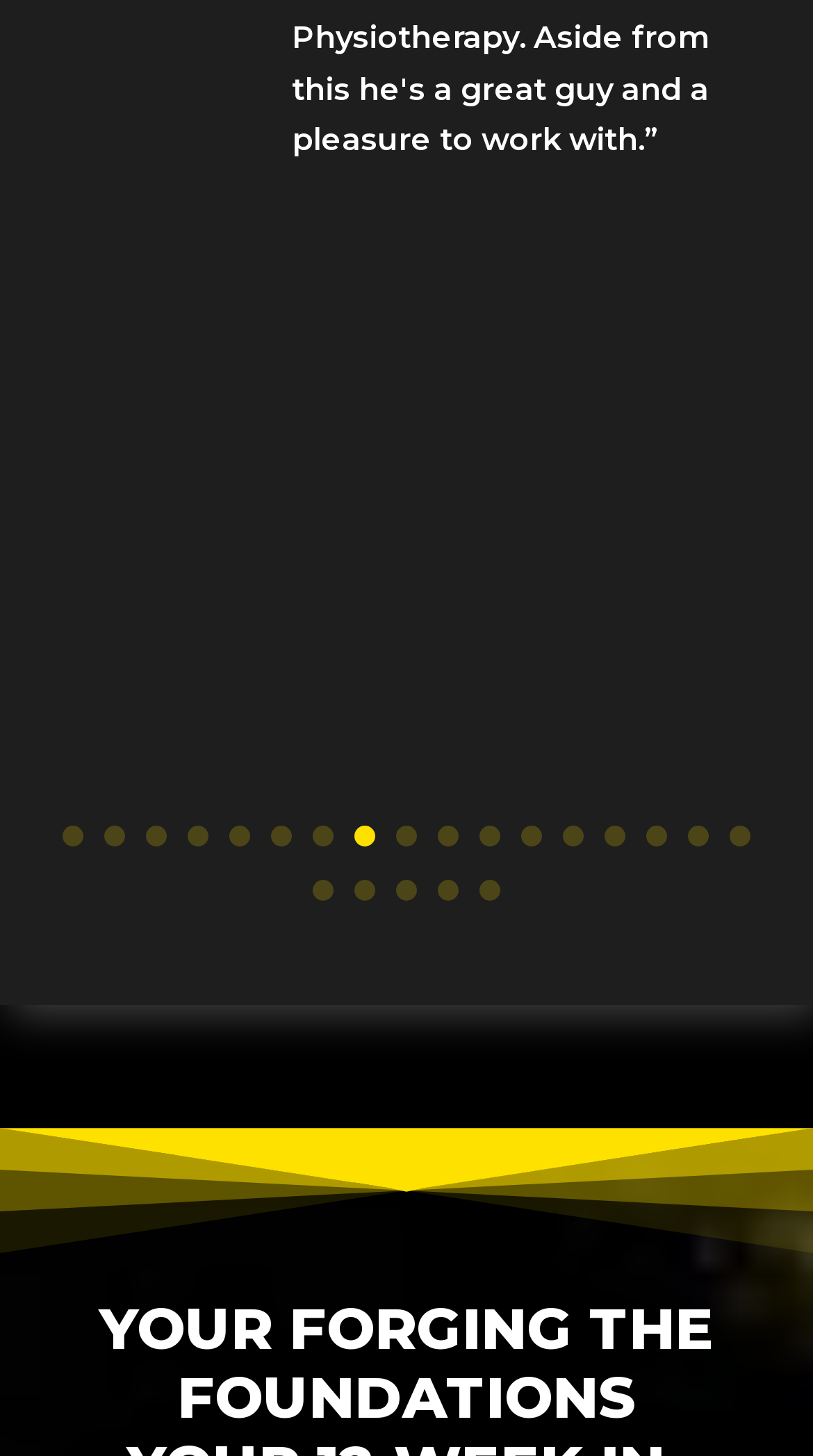Determine the bounding box for the UI element described here: "5".

[0.282, 0.568, 0.308, 0.582]